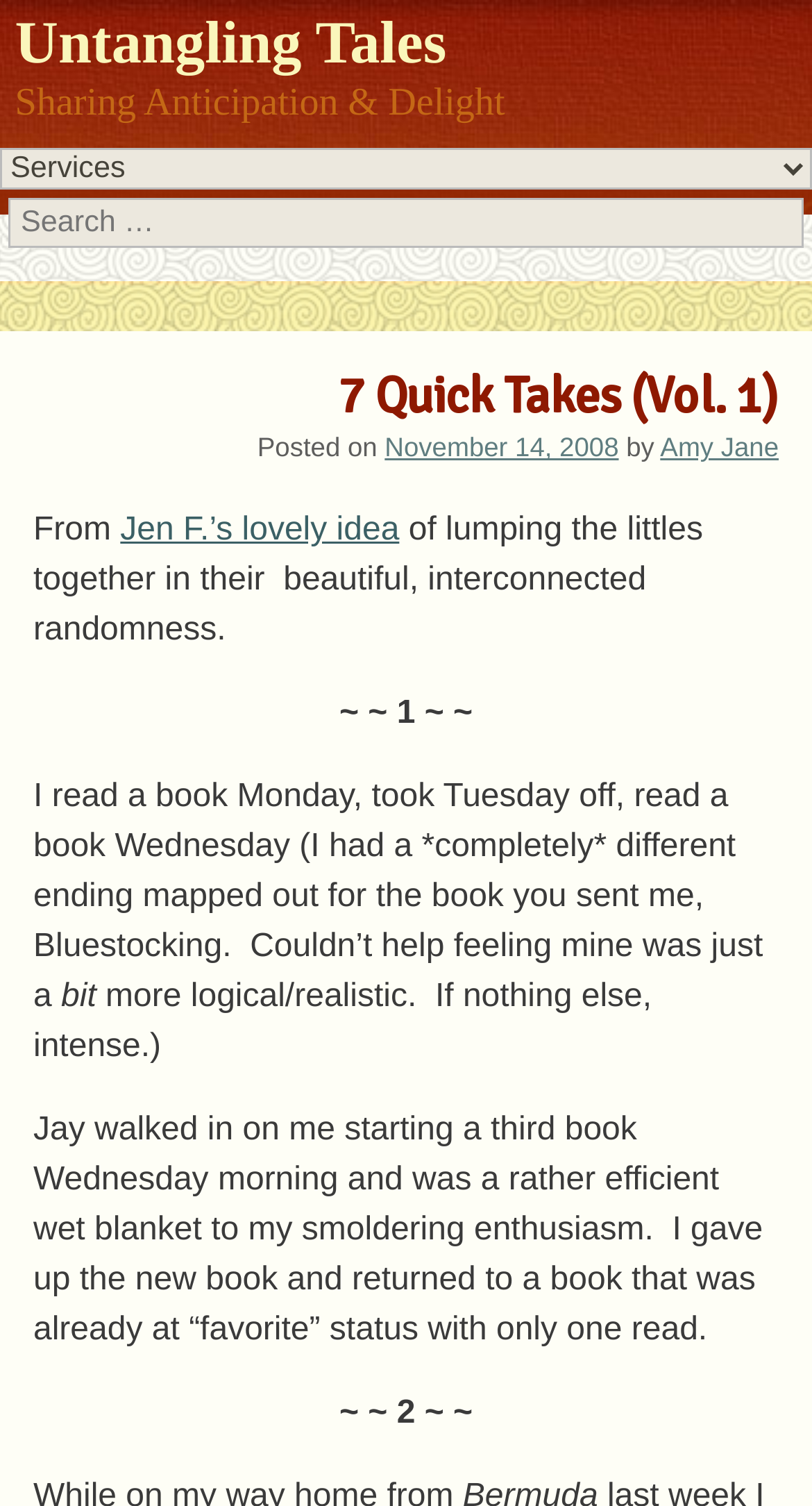Use a single word or phrase to answer this question: 
What is the name of the idea mentioned in the post?

Jen F.'s lovely idea